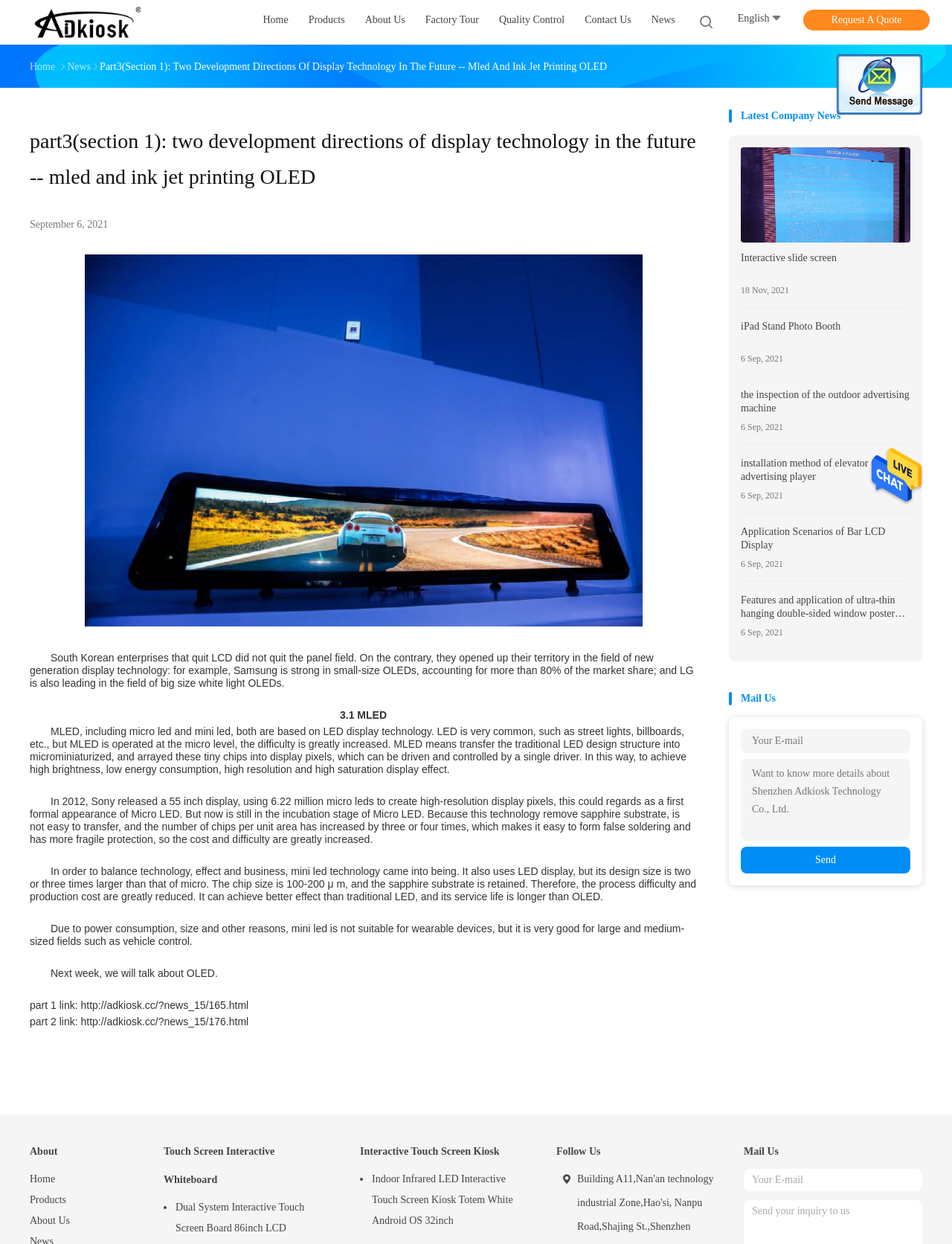Specify the bounding box coordinates of the area that needs to be clicked to achieve the following instruction: "Click the 'Send Message' button".

[0.879, 0.044, 0.969, 0.092]